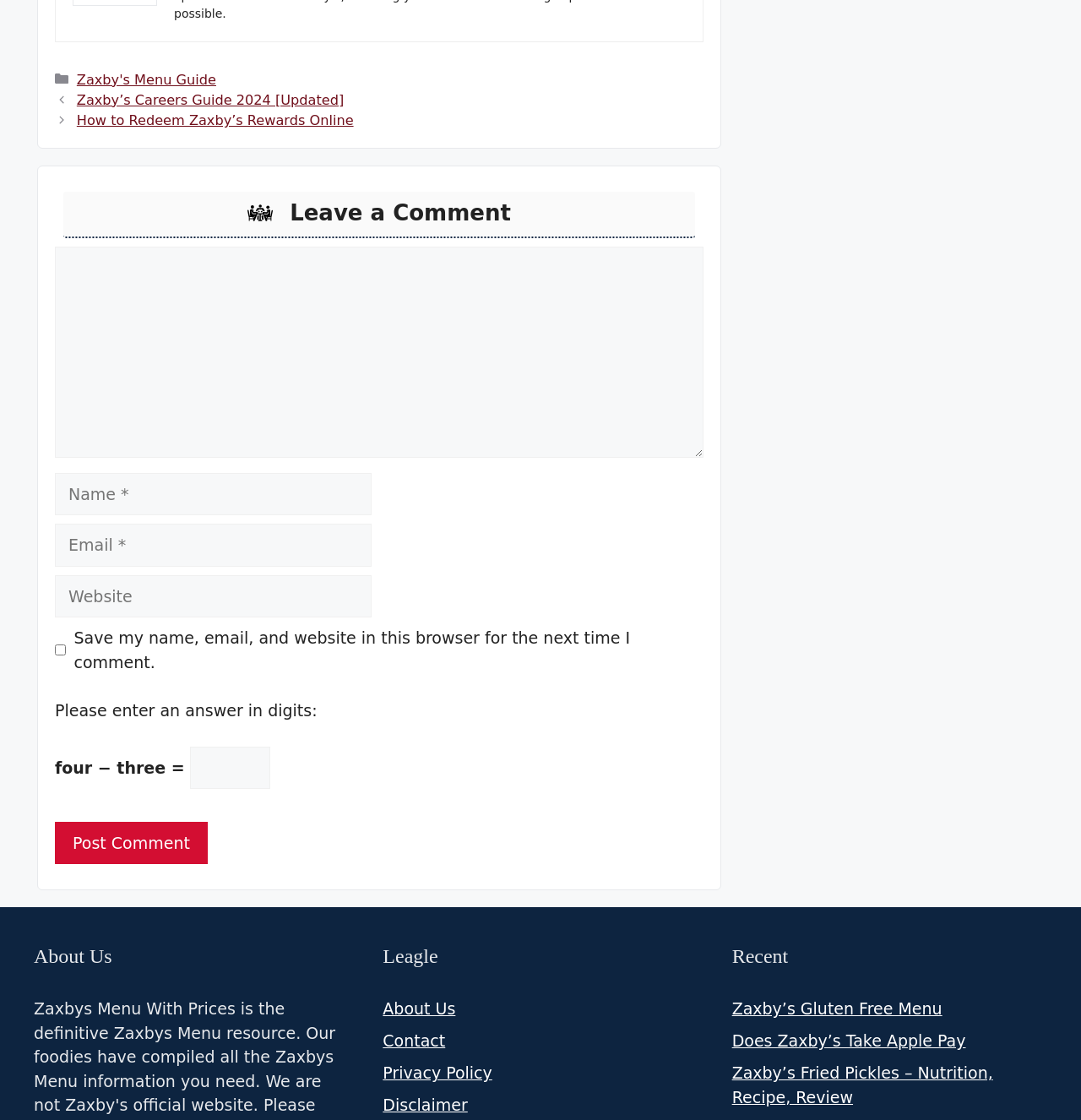Refer to the image and provide an in-depth answer to the question:
How many links are in the 'About Us' section?

I counted the number of links in the 'About Us' section by looking at the link elements under the 'About Us' heading element. I found four such elements: 'About Us', 'Contact', 'Privacy Policy', and 'Disclaimer'.